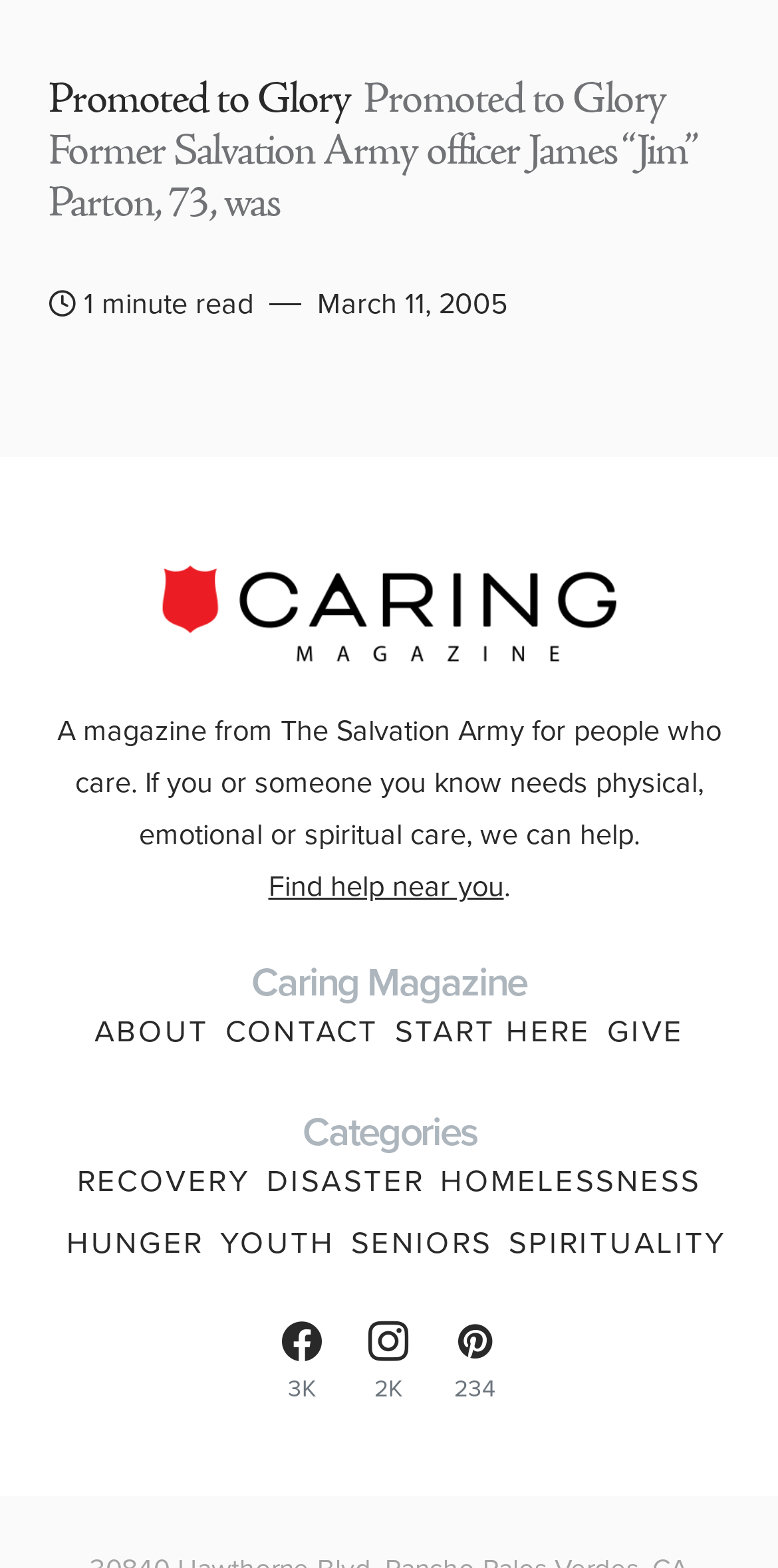How many categories are there?
Based on the image, answer the question with a single word or brief phrase.

7